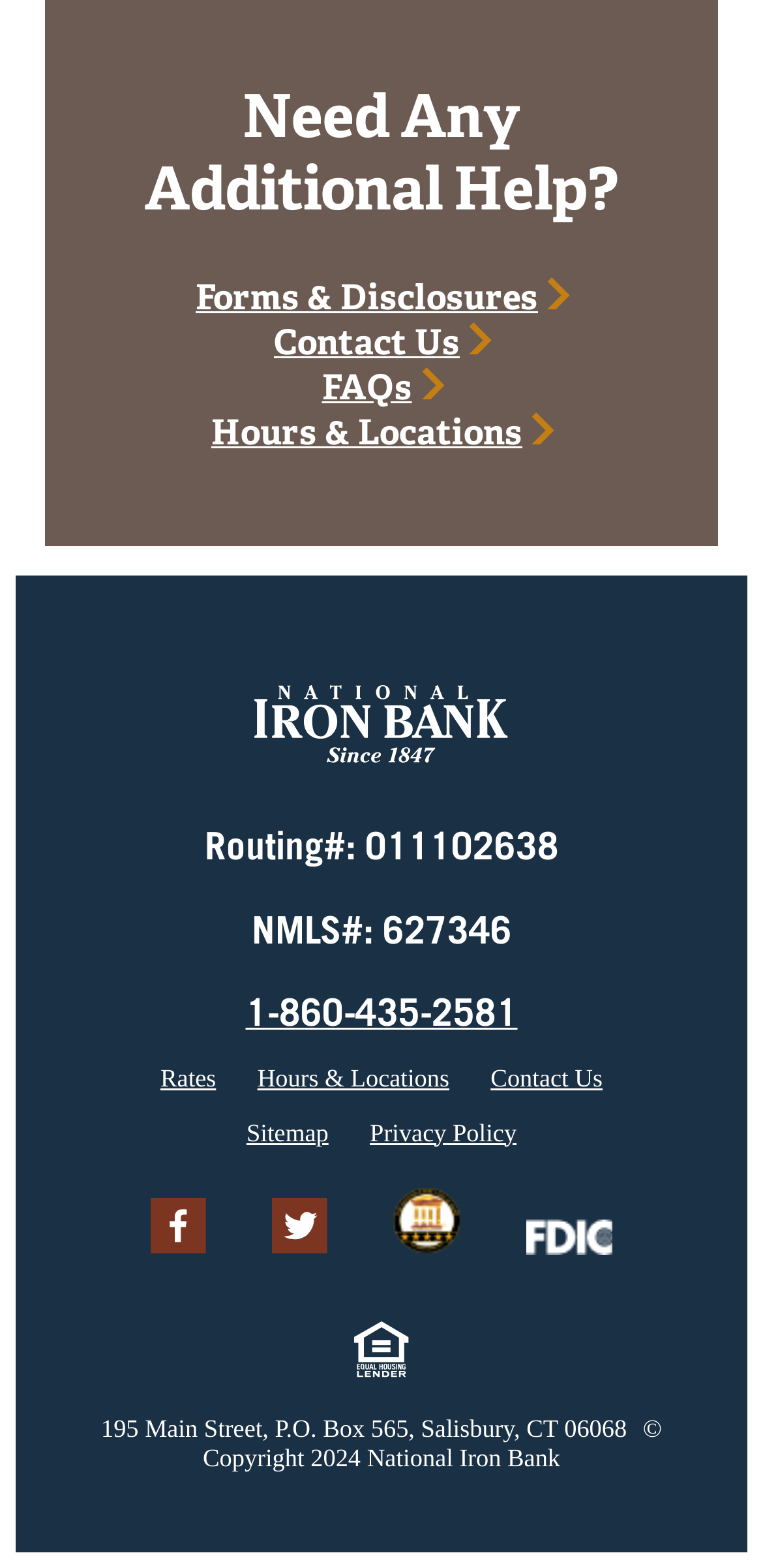Please locate the bounding box coordinates of the element that should be clicked to complete the given instruction: "Click on 'Forms & Disclosures'".

[0.178, 0.175, 0.822, 0.204]